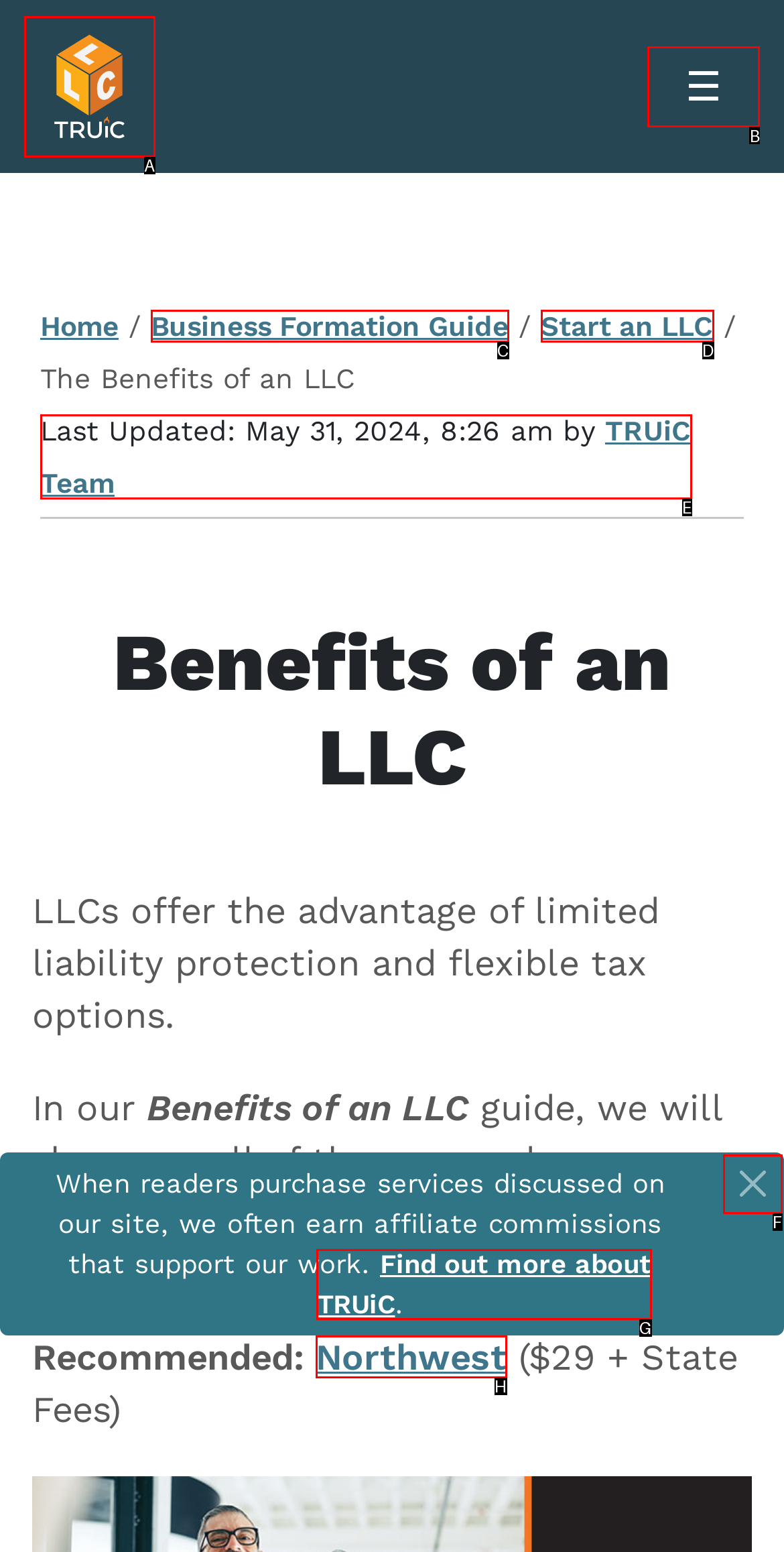Identify the letter of the correct UI element to fulfill the task: Click the 'Toggle navigation' button from the given options in the screenshot.

B